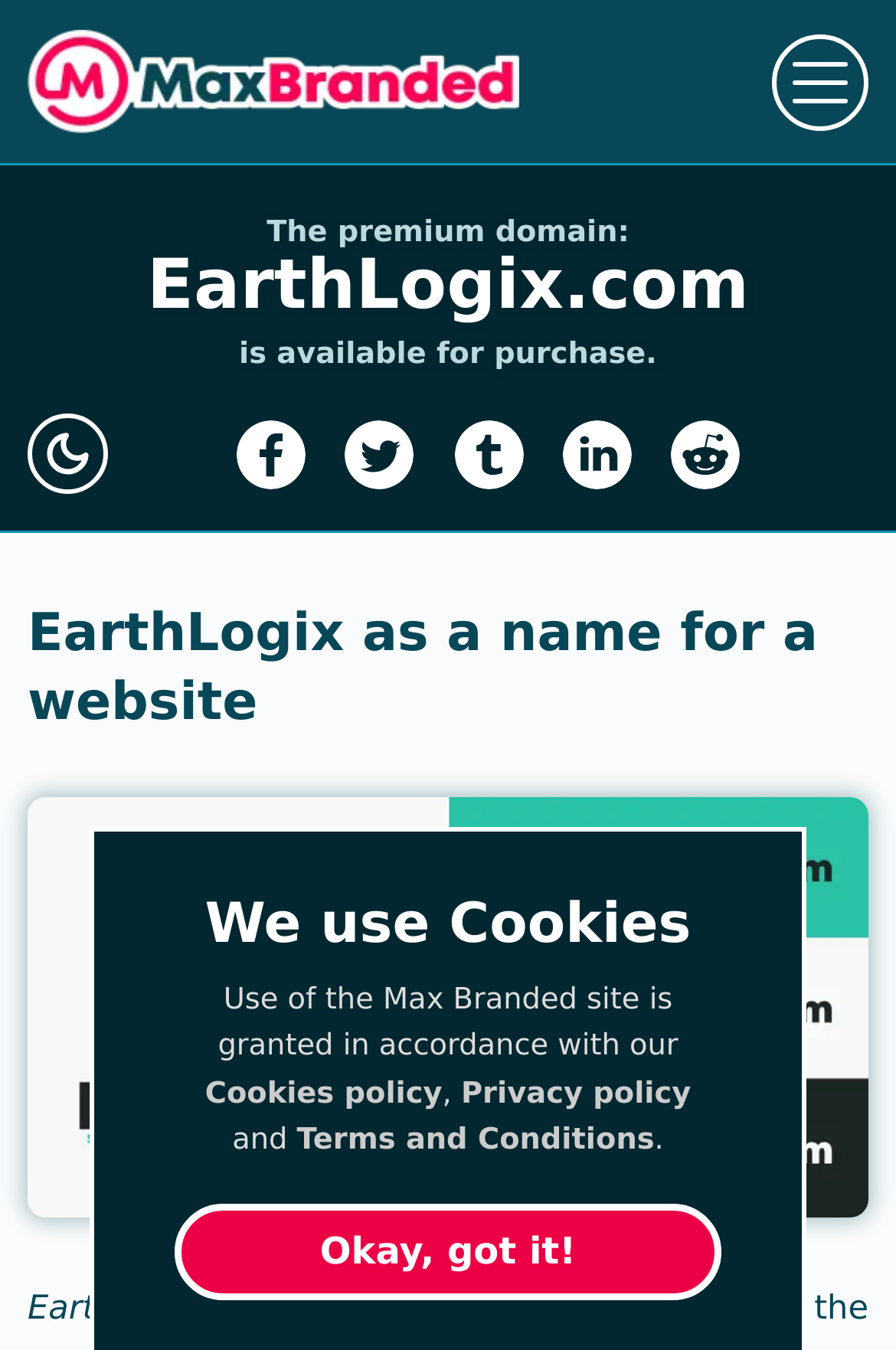Please identify the bounding box coordinates of the area I need to click to accomplish the following instruction: "Share the EarthLogix page on Facebook".

[0.265, 0.311, 0.342, 0.362]